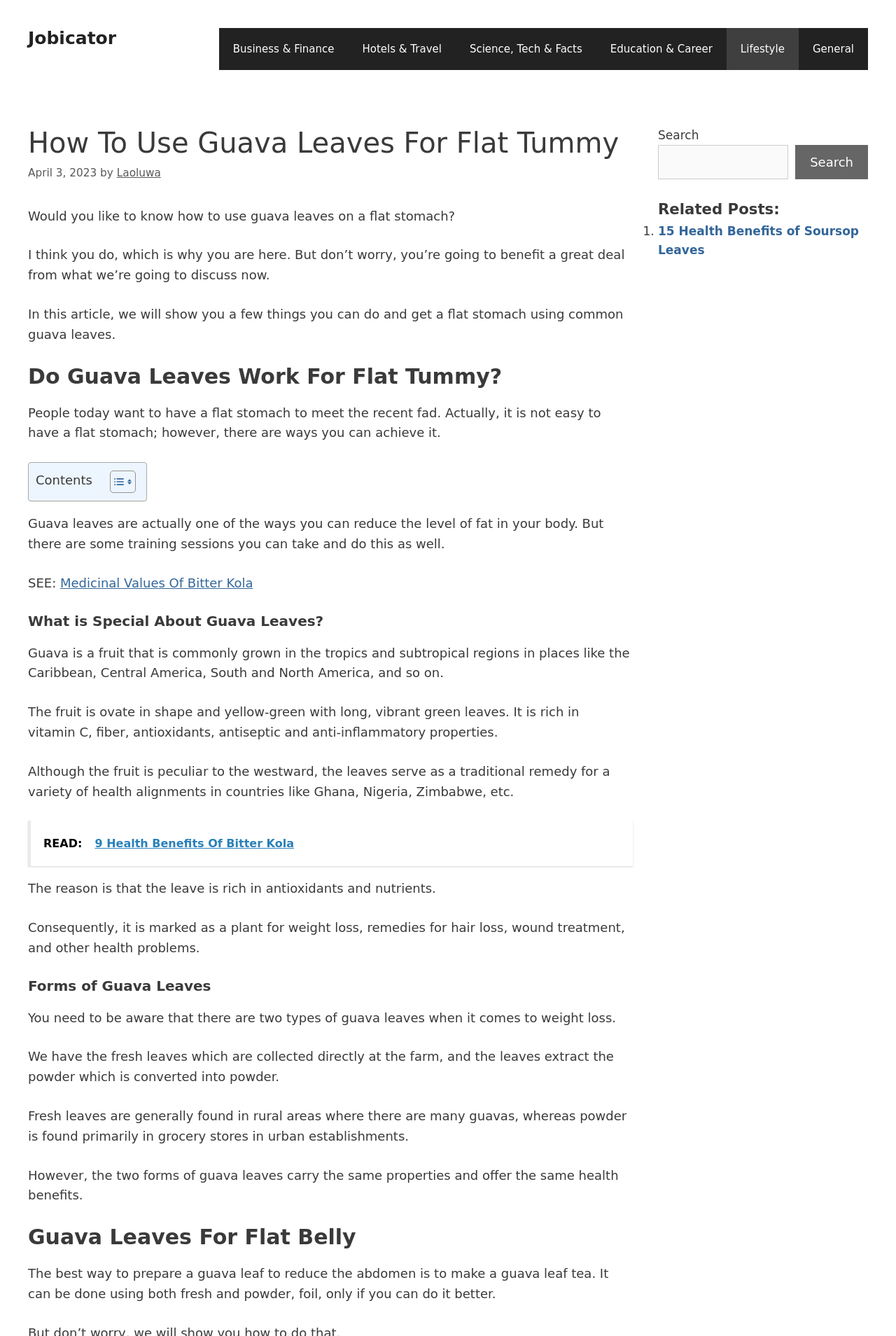Provide a brief response to the question below using a single word or phrase: 
What are the two forms of guava leaves mentioned in the article?

Fresh and powder